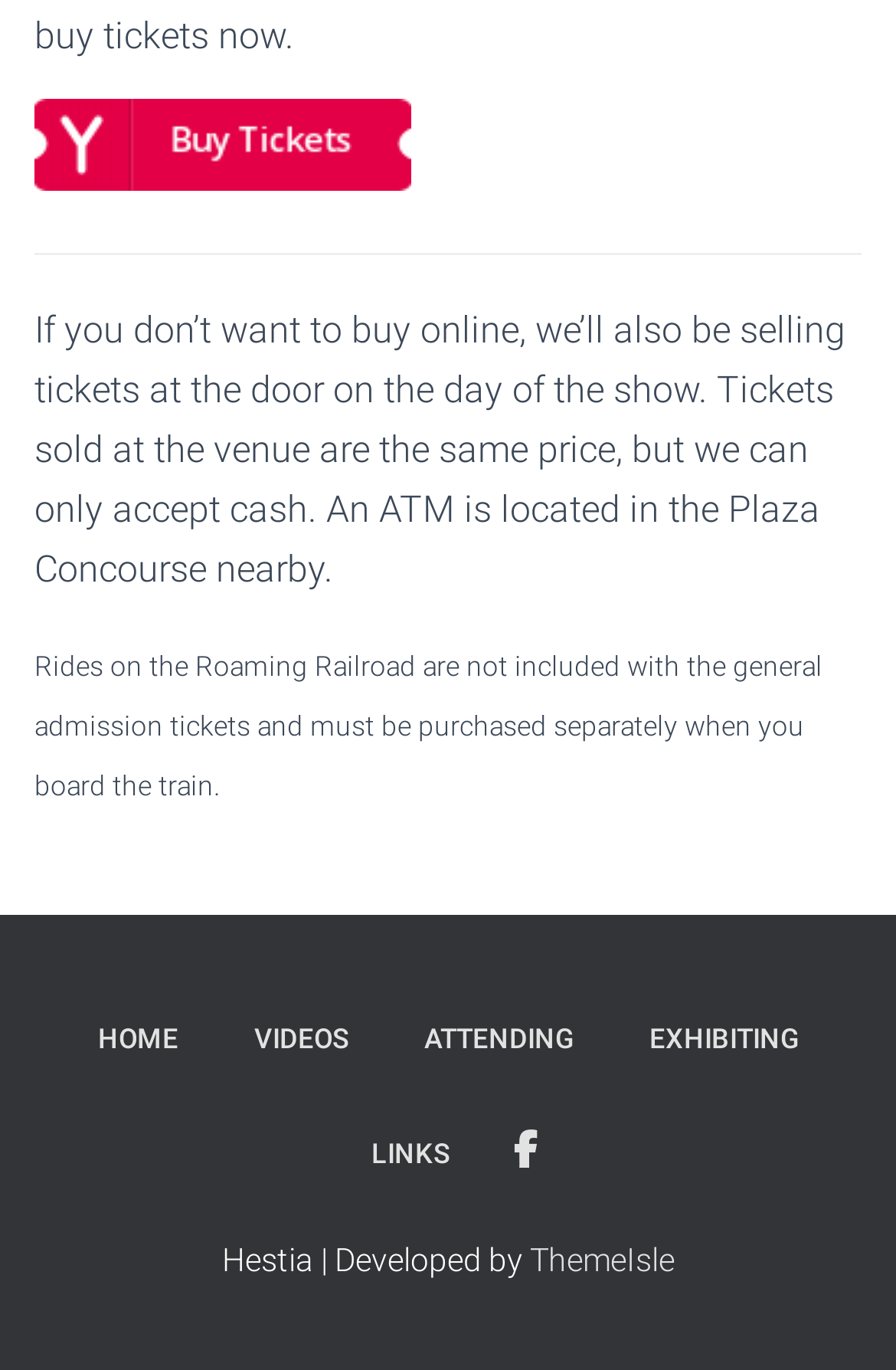What is located in the Plaza Concourse?
Please provide a full and detailed response to the question.

From the StaticText element, 'If you don’t want to buy online, we’ll also be selling tickets at the door on the day of the show. Tickets sold at the venue are the same price, but we can only accept cash. An ATM is located in the Plaza Concourse nearby.', we can infer that an ATM is located in the Plaza Concourse.